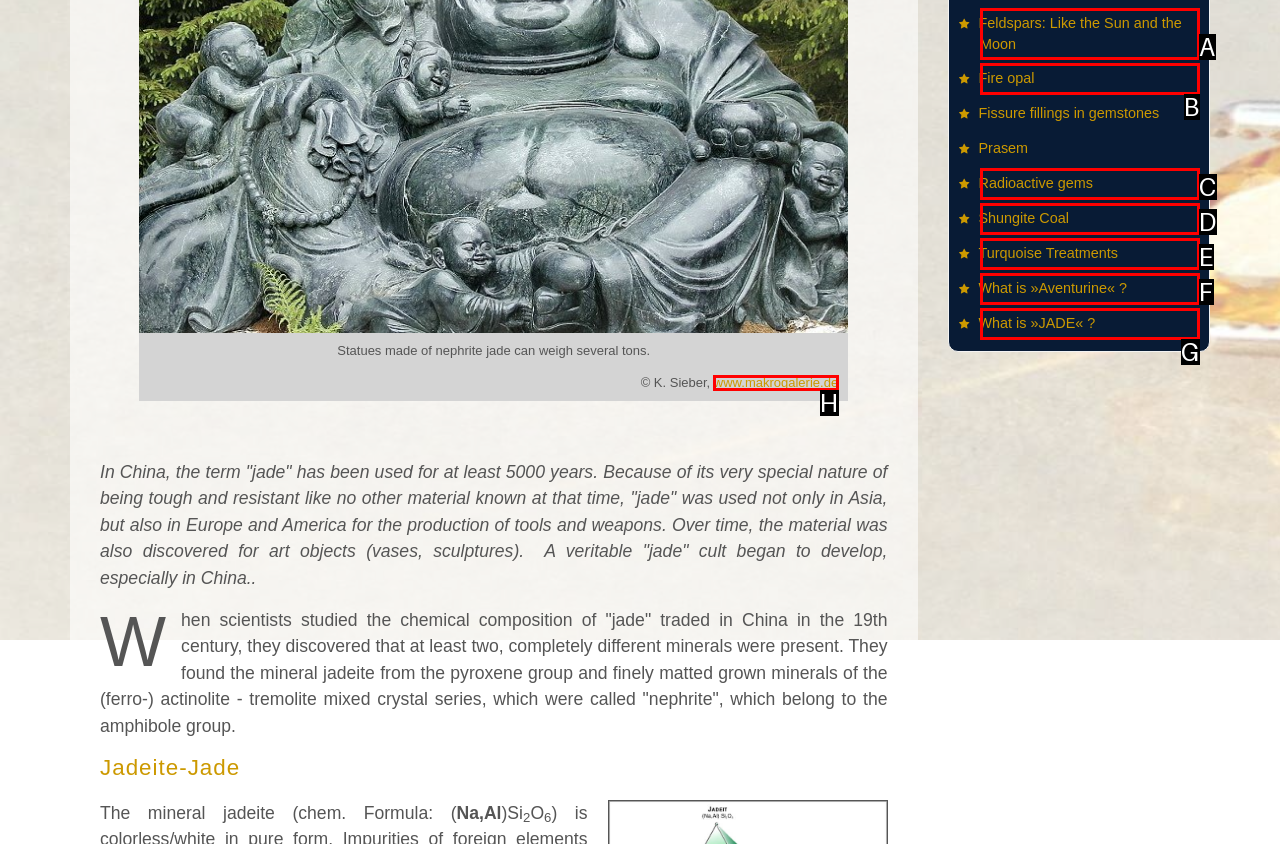Determine which option matches the element description: What is »Aventurine« ?
Reply with the letter of the appropriate option from the options provided.

F